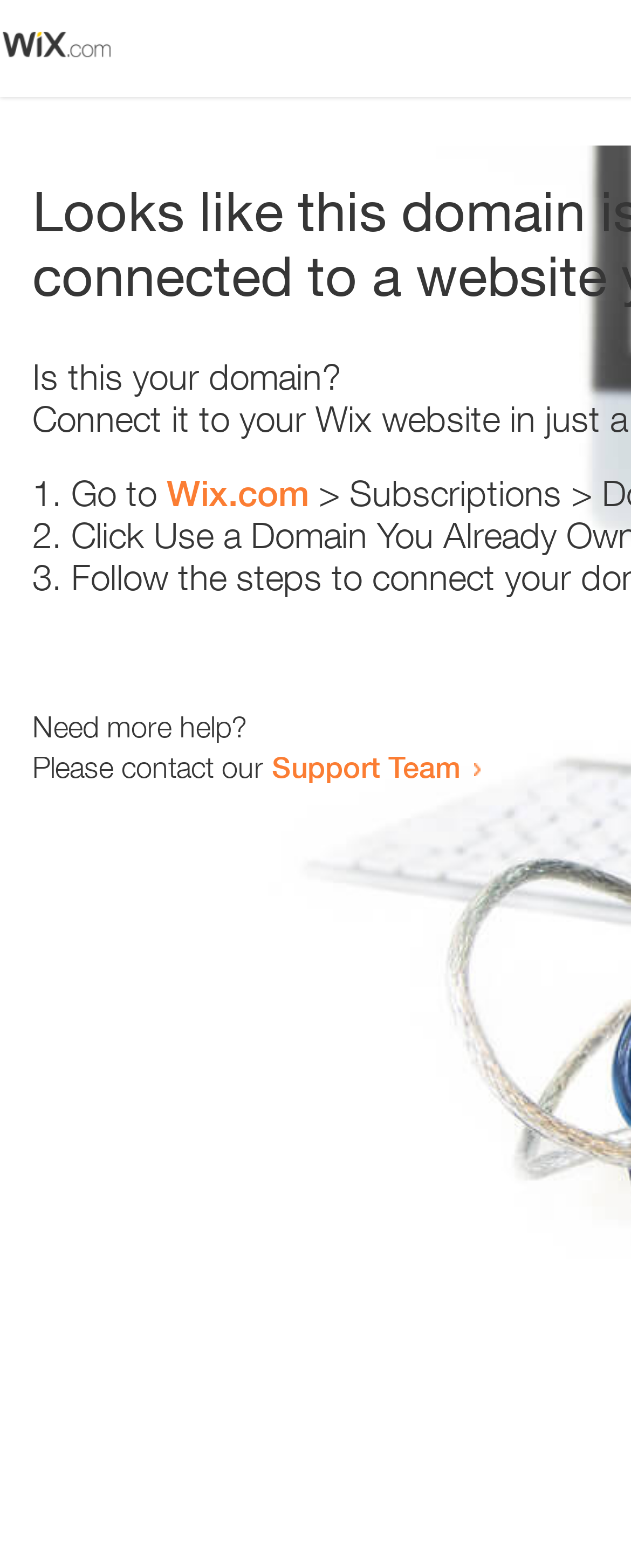Bounding box coordinates should be provided in the format (top-left x, top-left y, bottom-right x, bottom-right y) with all values between 0 and 1. Identify the bounding box for this UI element: Wix.com

[0.264, 0.301, 0.49, 0.328]